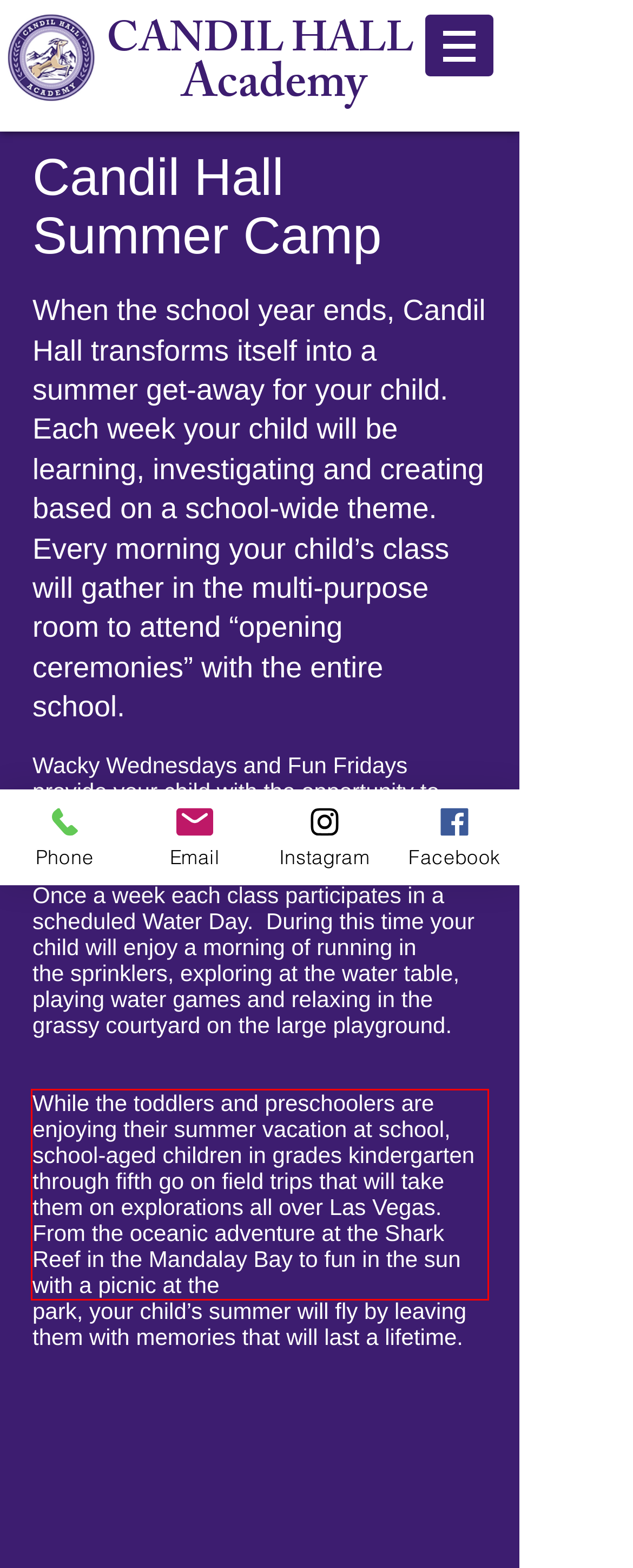You are provided with a screenshot of a webpage that includes a UI element enclosed in a red rectangle. Extract the text content inside this red rectangle.

While the toddlers and preschoolers are enjoying their summer vacation at school, school-aged children in grades kindergarten through fifth go on field trips that will take them on explorations all over Las Vegas. From the oceanic adventure at the Shark Reef in the Mandalay Bay to fun in the sun with a picnic at the